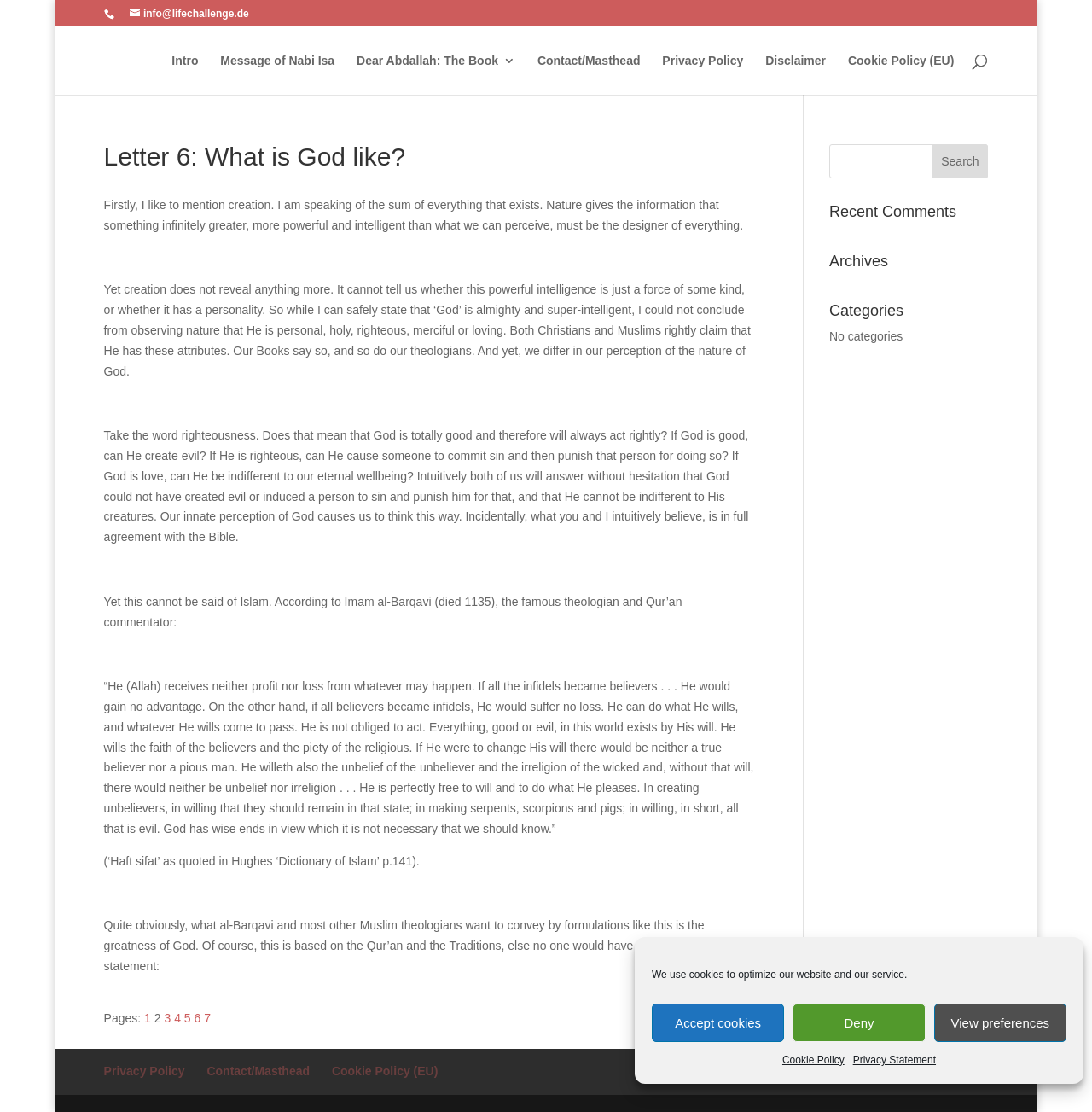Give a concise answer using only one word or phrase for this question:
What is the author's purpose in mentioning creation?

To show God's power